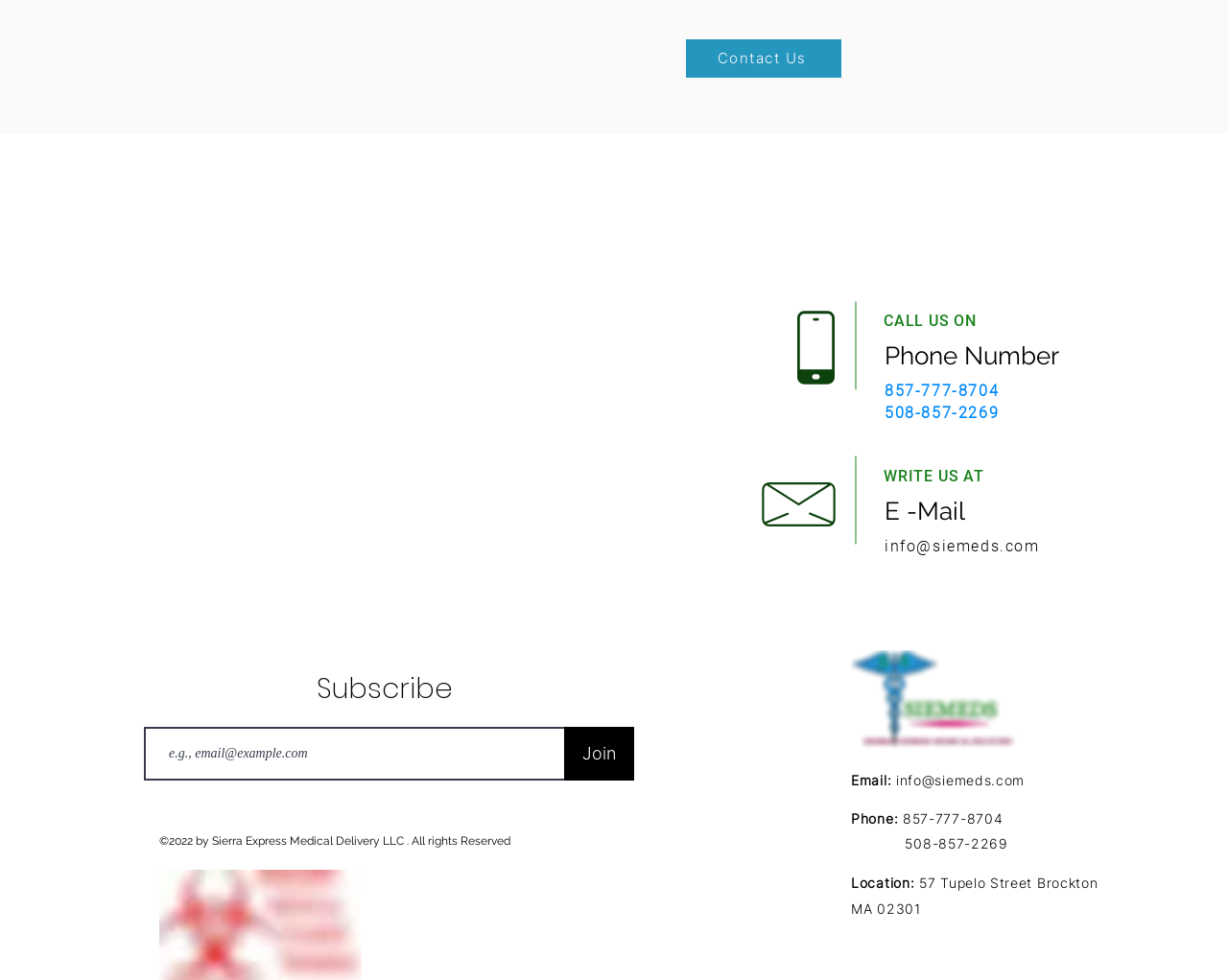Please find the bounding box coordinates for the clickable element needed to perform this instruction: "Visit the Instagram page".

[0.752, 0.957, 0.782, 0.995]